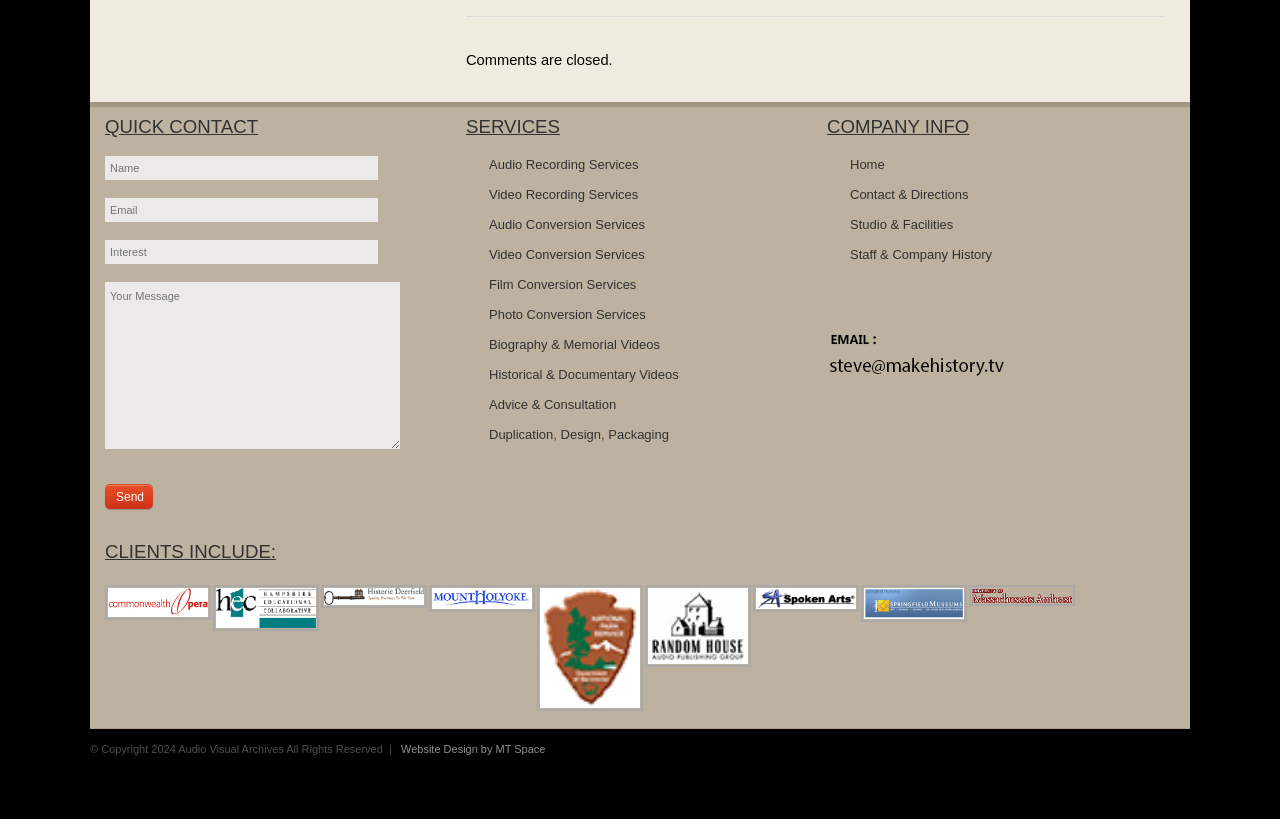Identify the bounding box for the UI element specified in this description: "Photo Conversion Services". The coordinates must be four float numbers between 0 and 1, formatted as [left, top, right, bottom].

[0.382, 0.374, 0.505, 0.393]